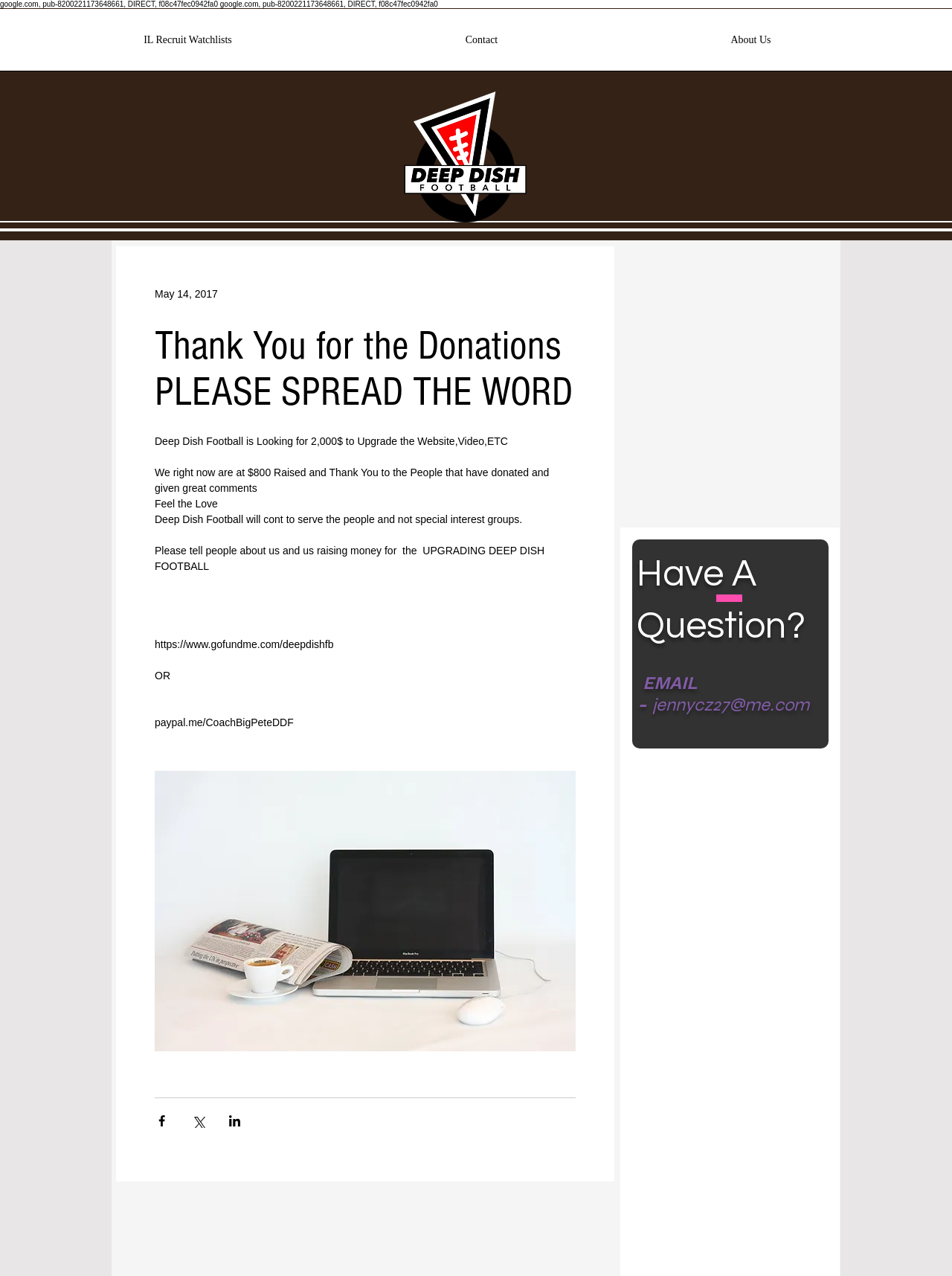Identify the bounding box for the UI element that is described as follows: "jennycz27@me.com".

[0.685, 0.544, 0.85, 0.561]